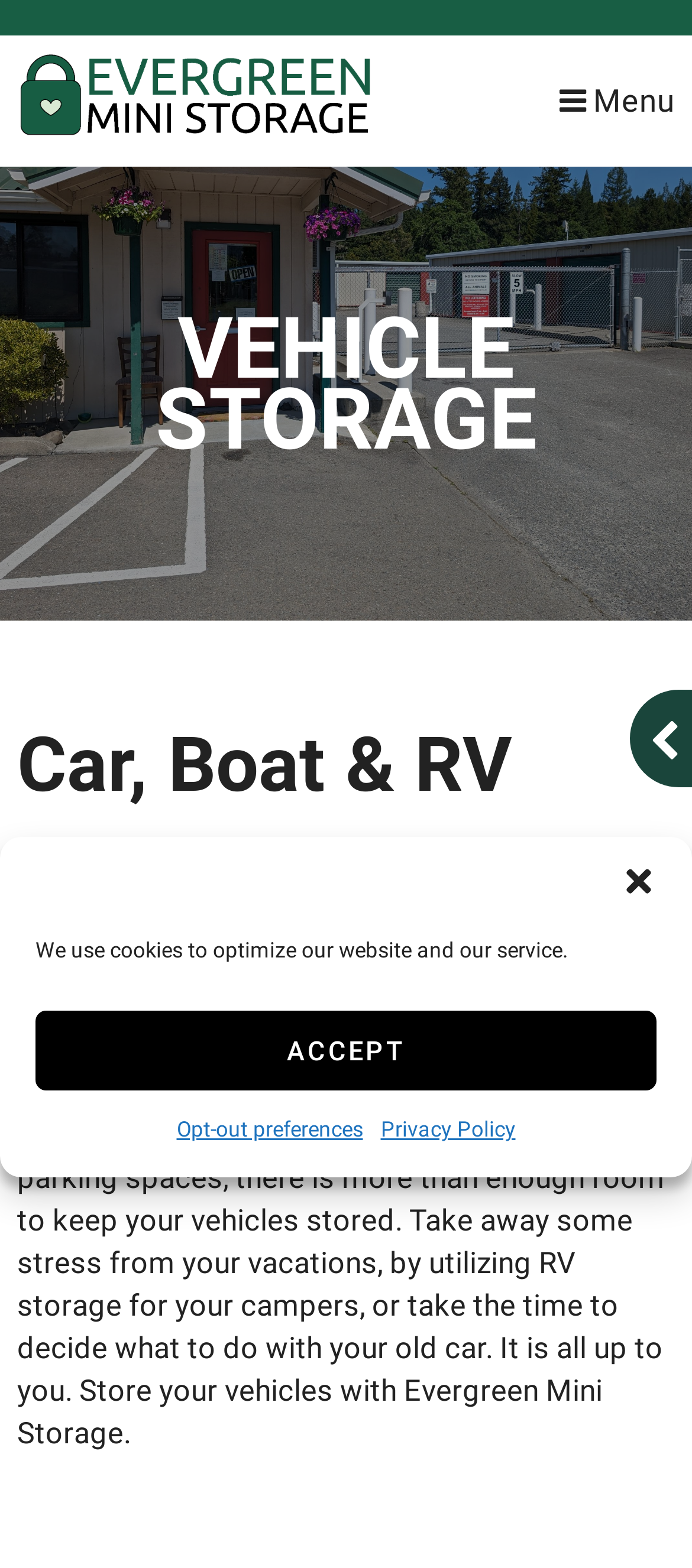Give a one-word or short phrase answer to this question: 
What is the purpose of the 'ACCEPT' button?

To accept cookies